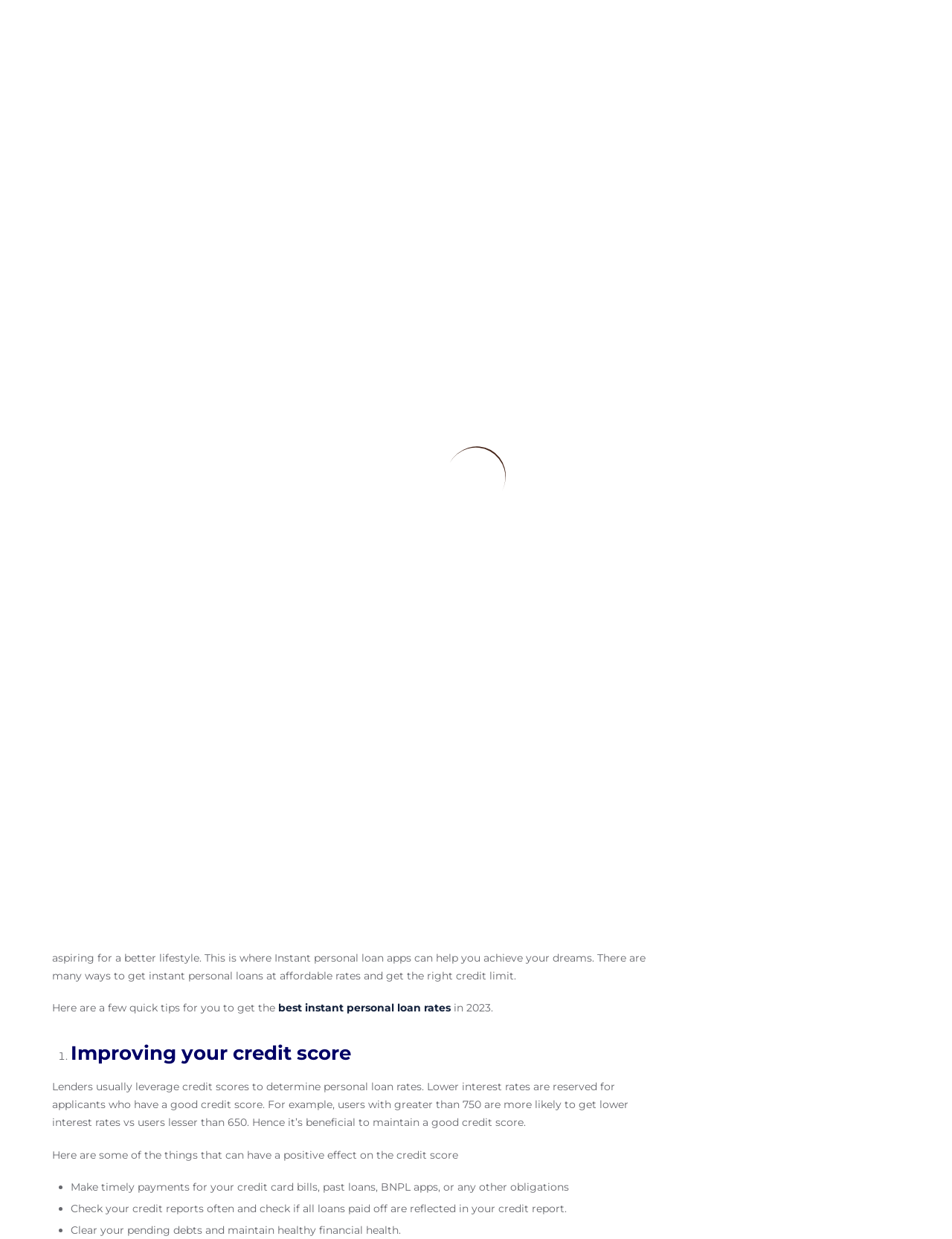Use a single word or phrase to answer this question: 
How can you improve your credit score?

Make timely payments